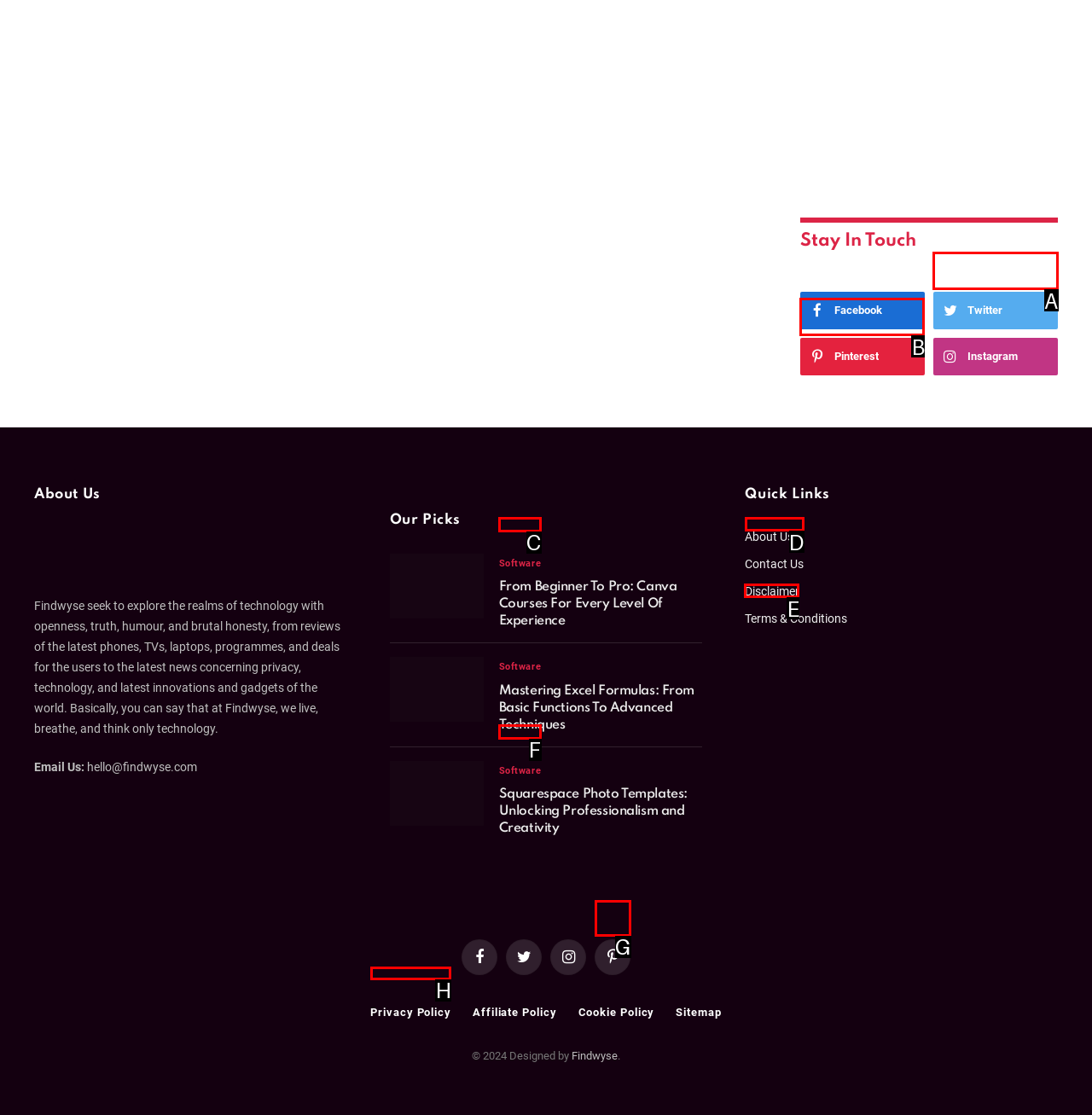Which lettered option should be clicked to achieve the task: View Disclaimer? Choose from the given choices.

E